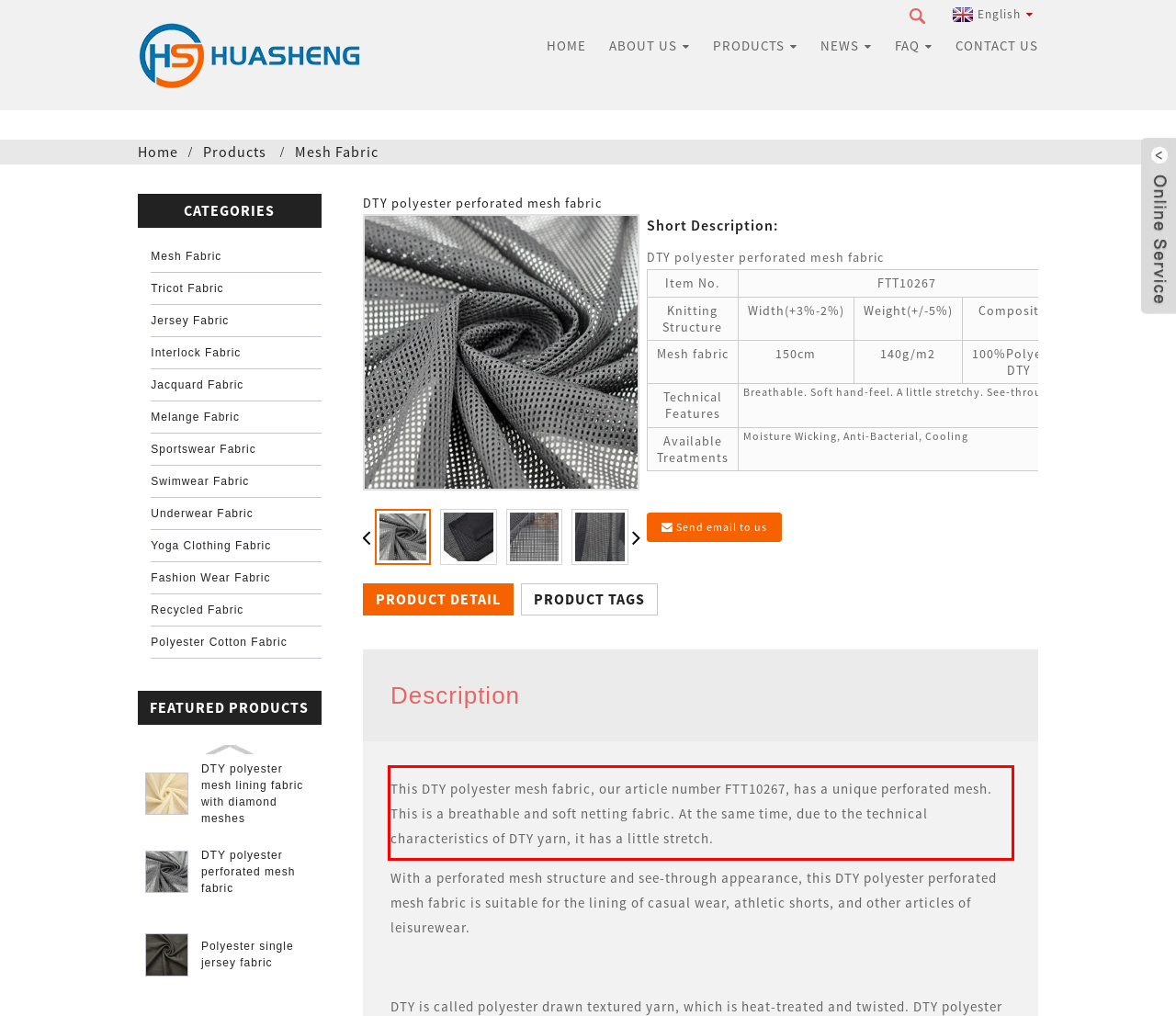Please extract the text content within the red bounding box on the webpage screenshot using OCR.

This DTY polyester mesh fabric, our article number FTT10267, has a unique perforated mesh. This is a breathable and soft netting fabric. At the same time, due to the technical characteristics of DTY yarn, it has a little stretch.